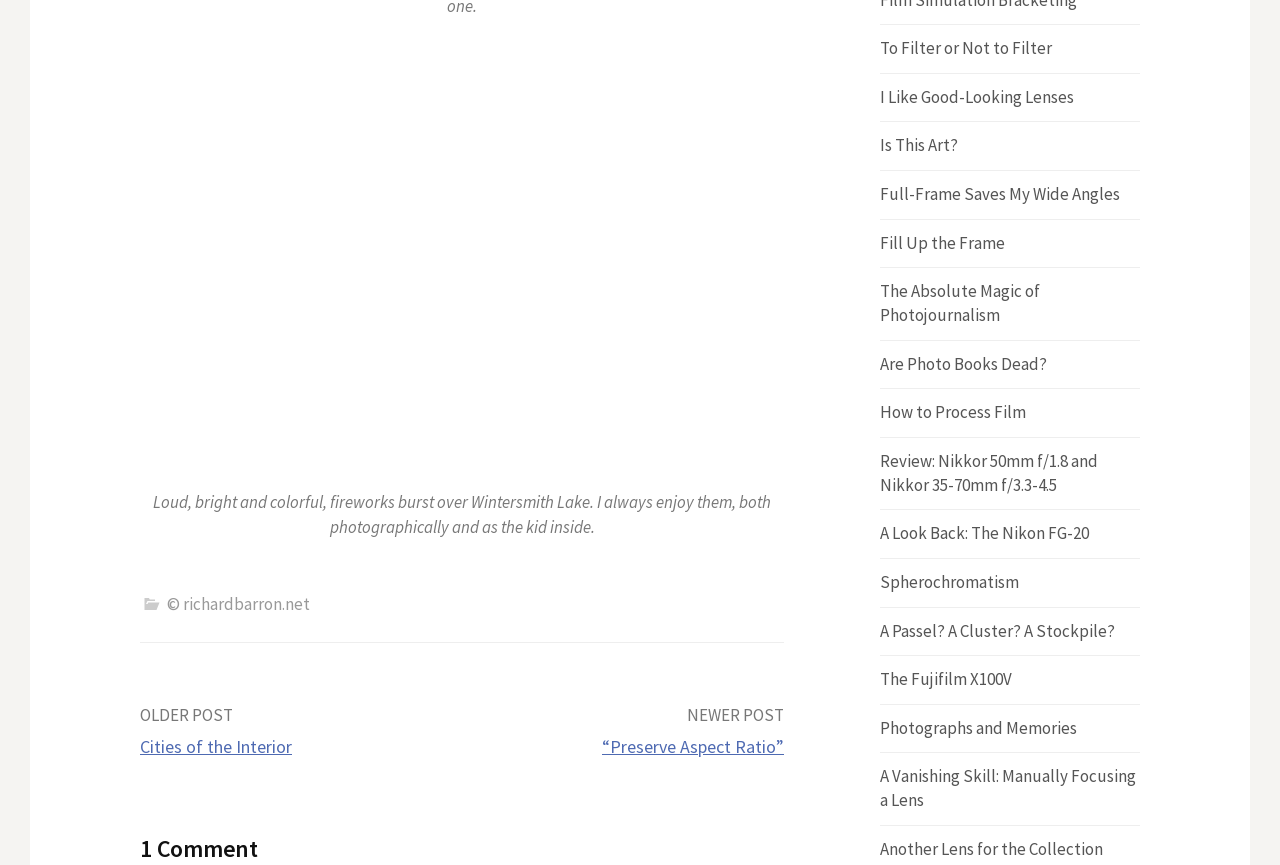Determine the bounding box coordinates of the clickable region to follow the instruction: "Check copyright information".

[0.13, 0.685, 0.242, 0.711]